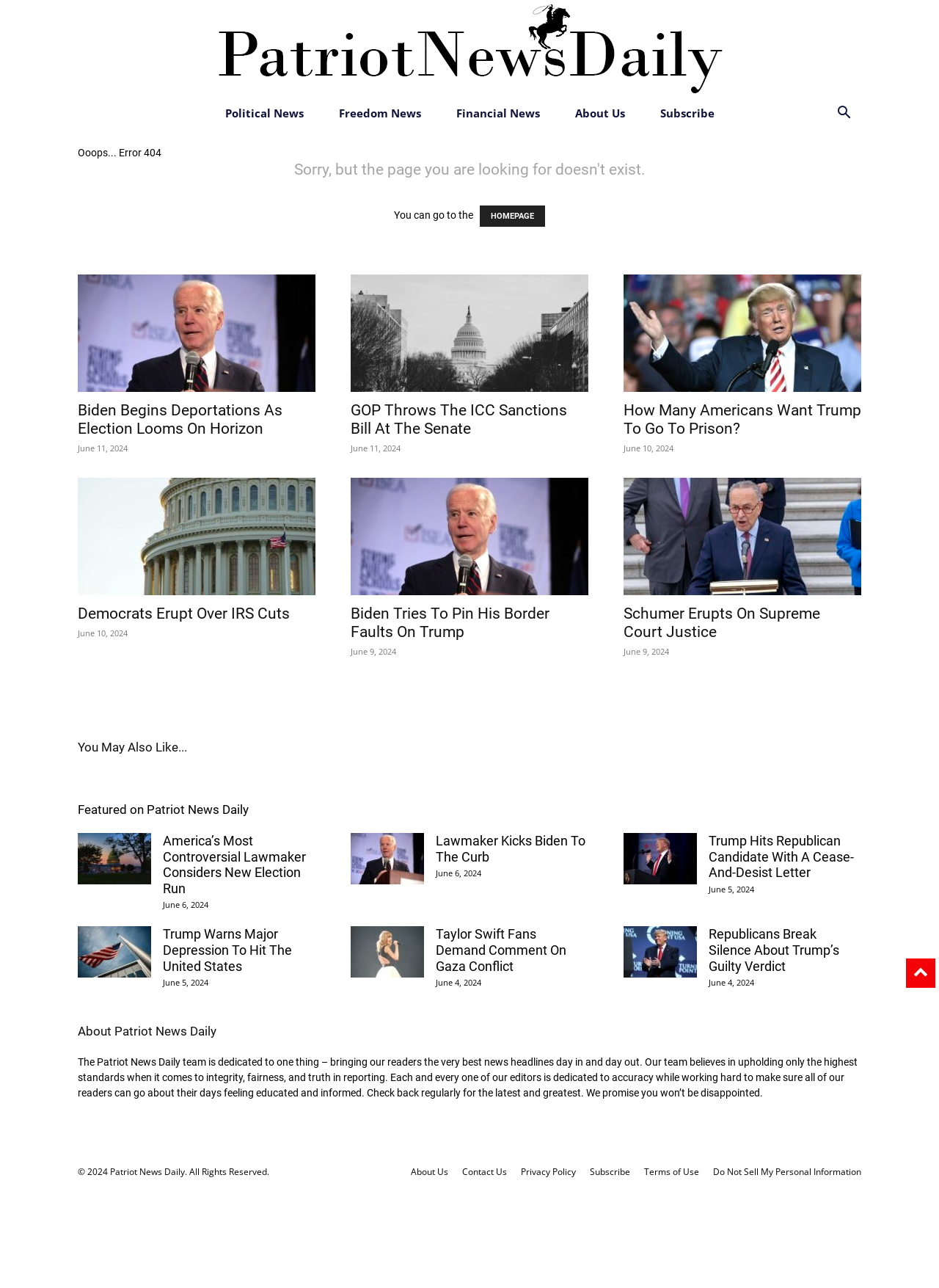What is the purpose of the search button?
Please provide a single word or phrase in response based on the screenshot.

To search the website